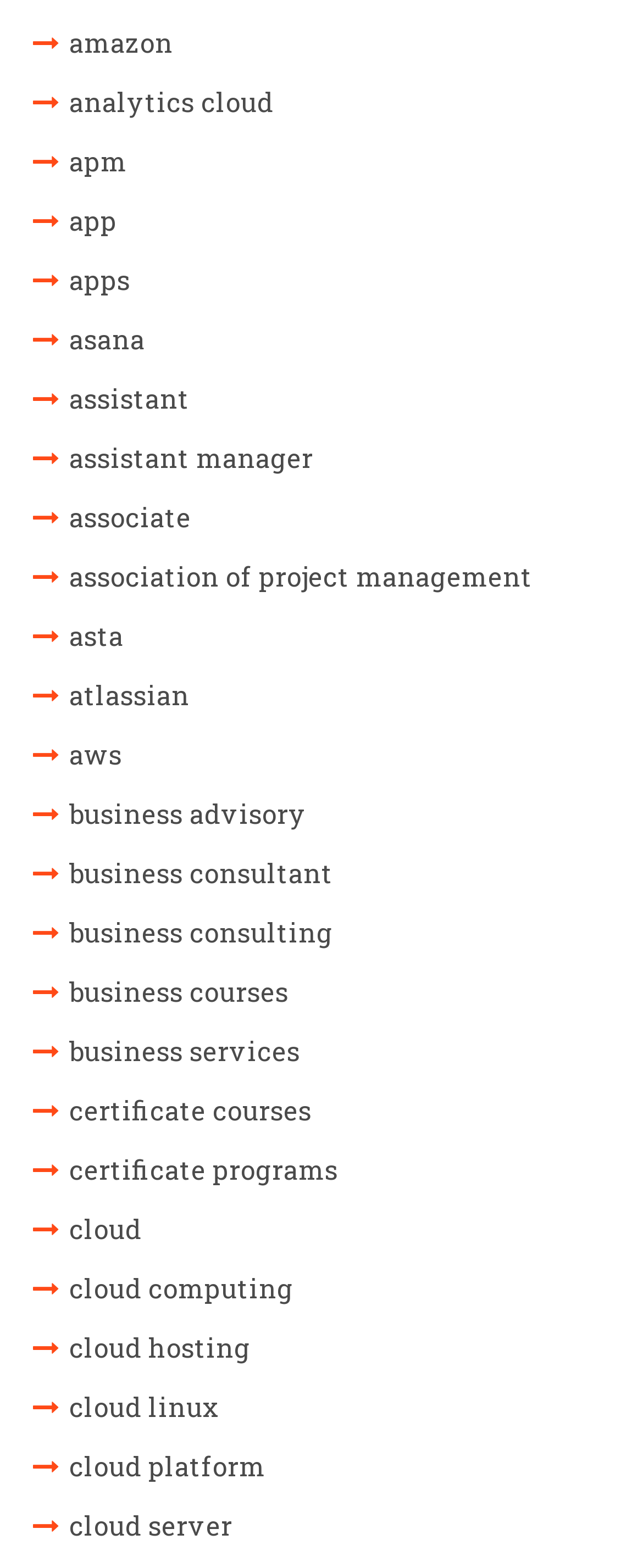Please identify the bounding box coordinates of the region to click in order to complete the given instruction: "explore asana". The coordinates should be four float numbers between 0 and 1, i.e., [left, top, right, bottom].

[0.108, 0.198, 0.226, 0.236]